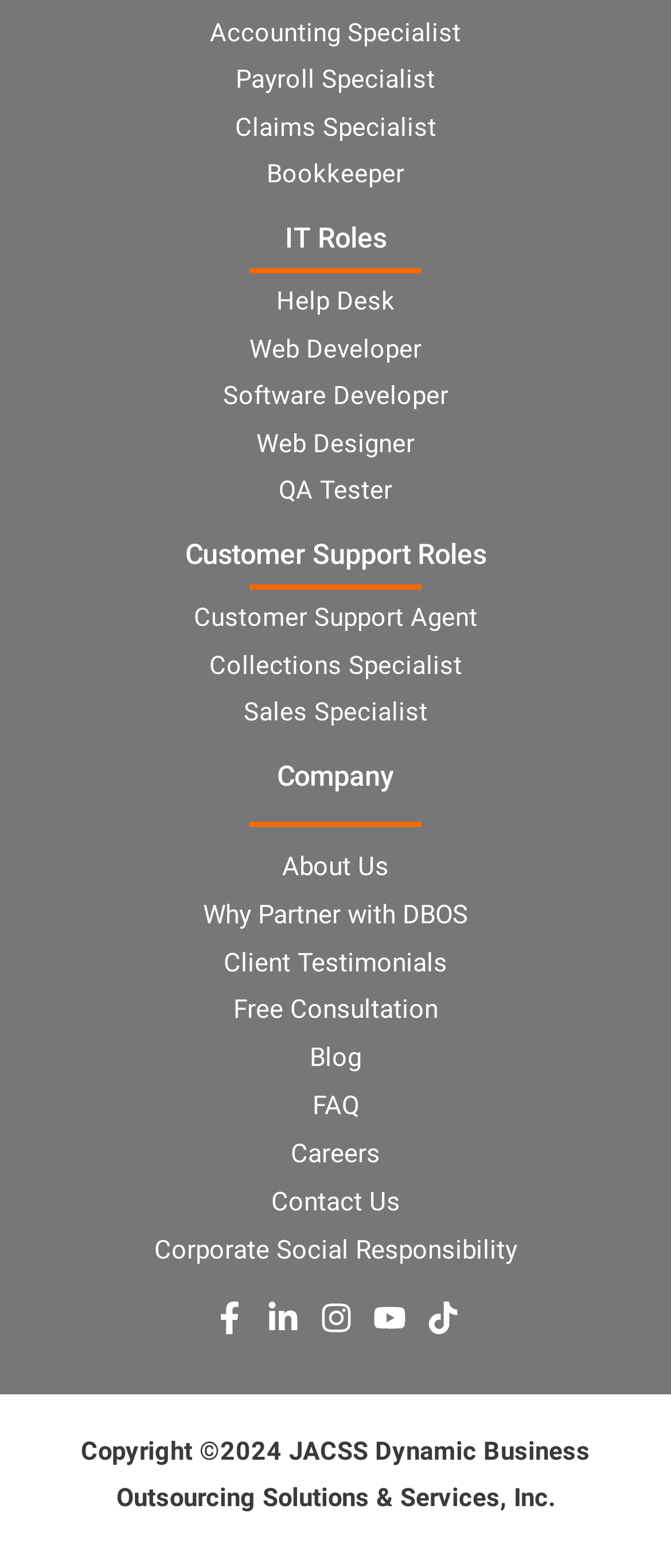Locate the bounding box coordinates of the clickable element to fulfill the following instruction: "Check Careers". Provide the coordinates as four float numbers between 0 and 1 in the format [left, top, right, bottom].

[0.433, 0.726, 0.567, 0.746]